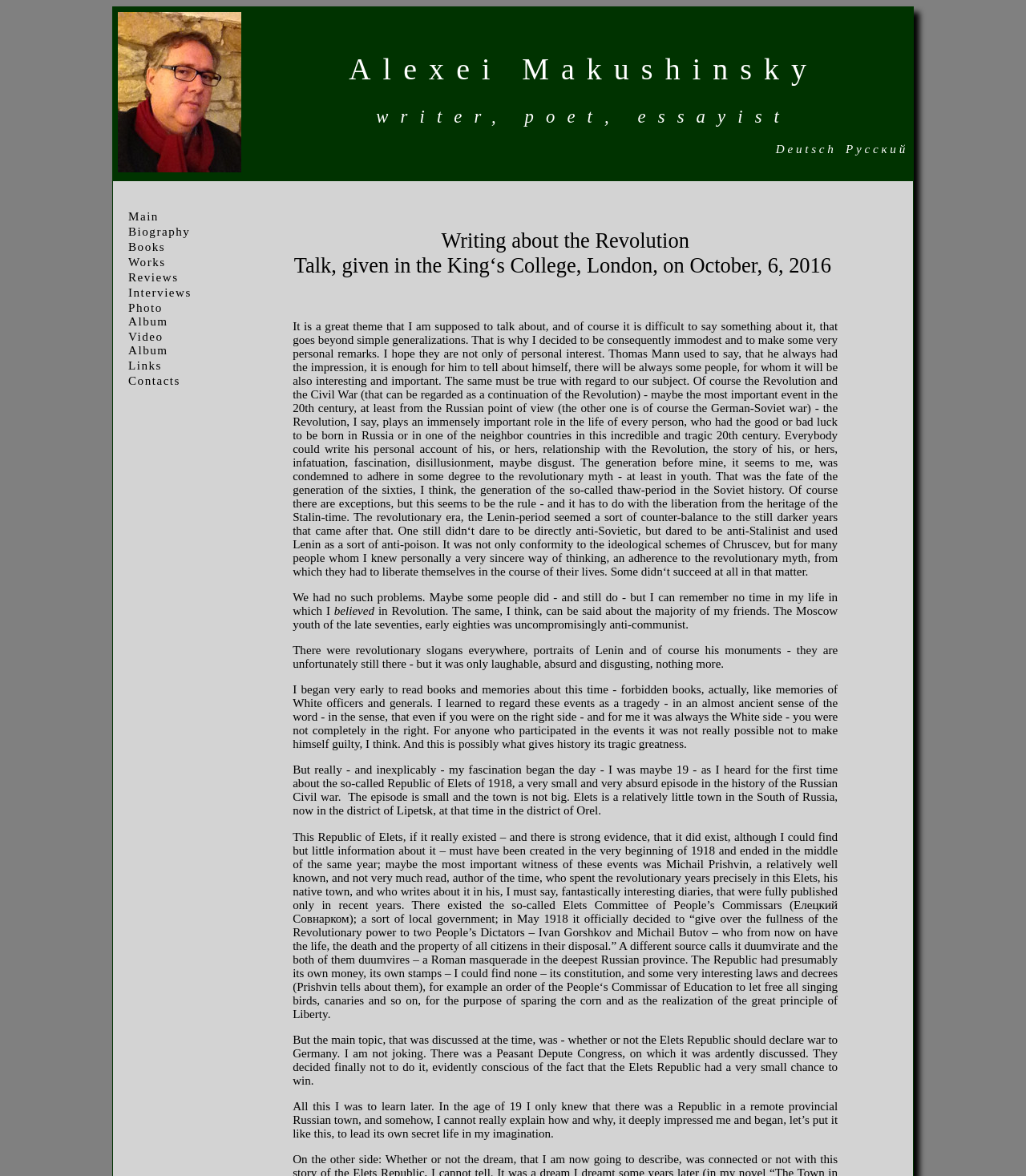Find the bounding box coordinates of the element to click in order to complete this instruction: "Go to Home page". The bounding box coordinates must be four float numbers between 0 and 1, denoted as [left, top, right, bottom].

None